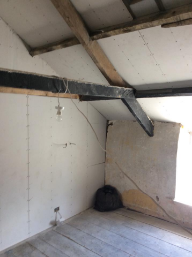Elaborate on the image with a comprehensive description.

This image showcases the interior of a bedroom undergoing renovation. The space features exposed wooden beams overhead, contributing to a rustic aesthetic. The walls, primarily white, are partially finished, indicating ongoing work—some areas appear to lack paint or drywall. A hanging light fixture is visible, suggesting that the room is in the process of being updated with modern amenities. The flooring is bare wooden planks, adding to the unfinished feel. In the corner, a black bag is present, hinting at the presence of tools or materials used for the renovation. Overall, the image captures a moment in the transformation of this bedroom, illustrating both the potential and the effort involved in home improvement.